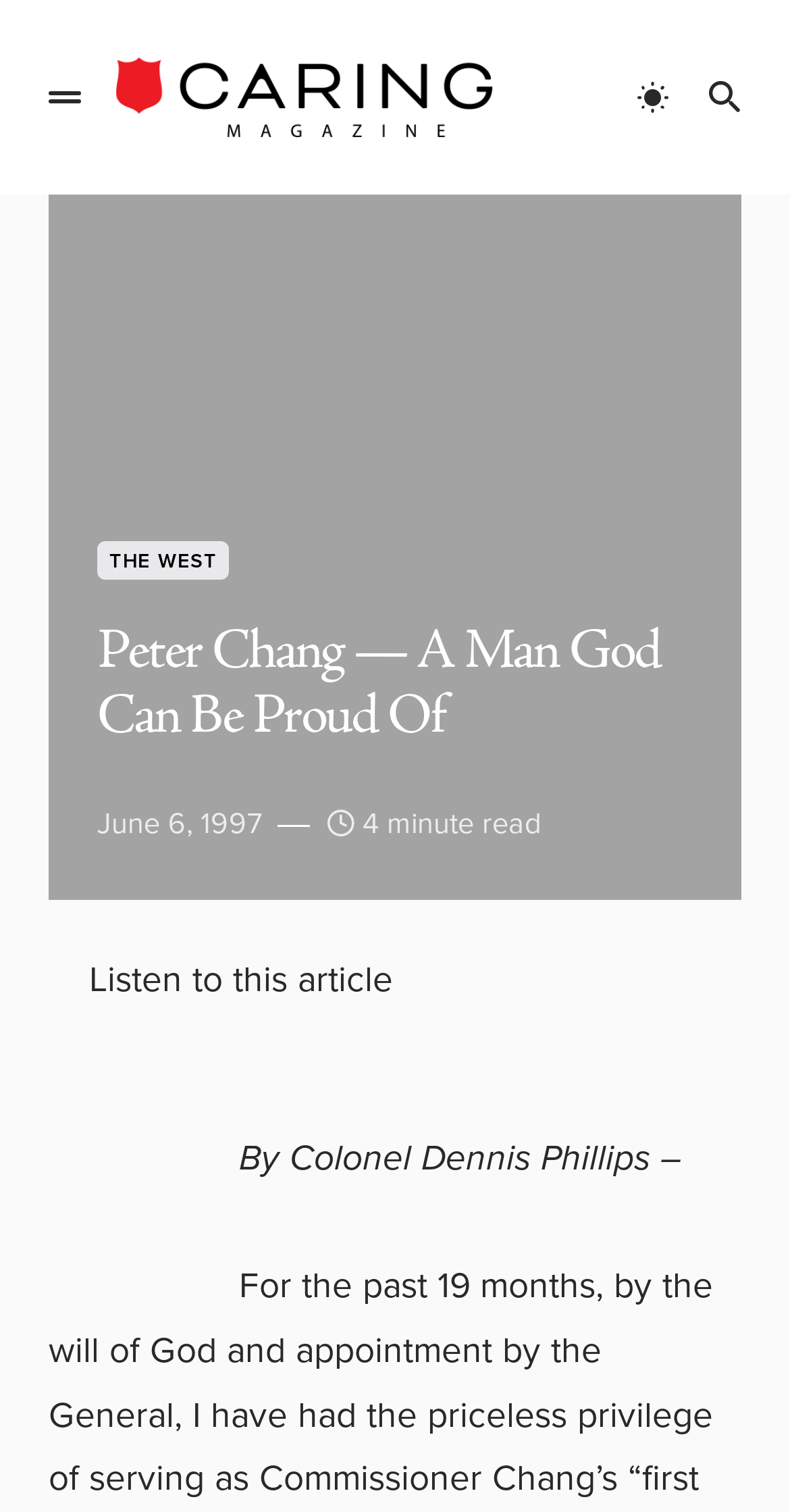Use one word or a short phrase to answer the question provided: 
Is there an image on the top left?

Yes